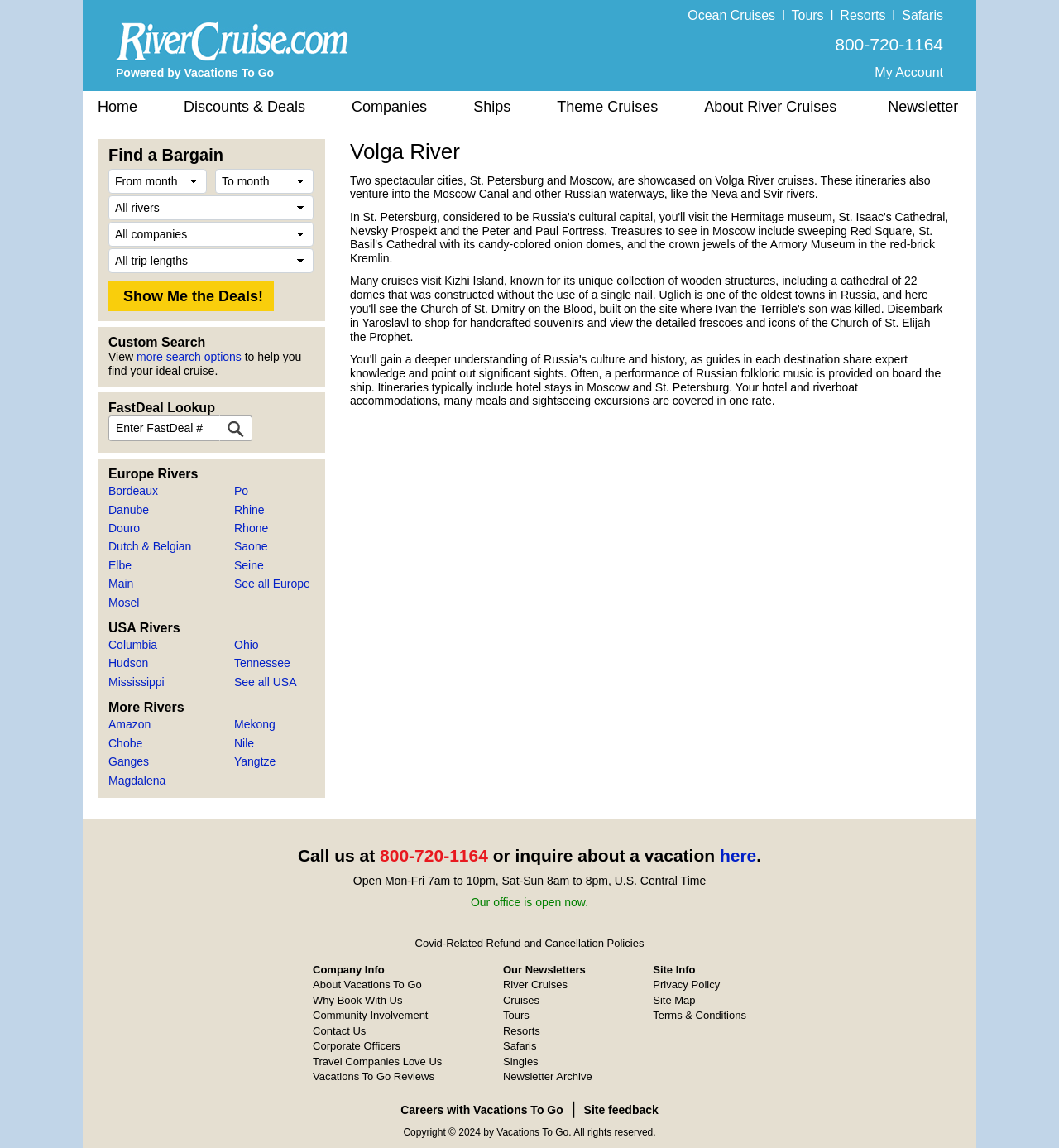What is the purpose of the 'Show Me the Deals!' button?
Please provide a comprehensive answer based on the visual information in the image.

The 'Show Me the Deals!' button is located next to the search options, and it is likely that clicking this button will search for river cruise deals based on the selected options.